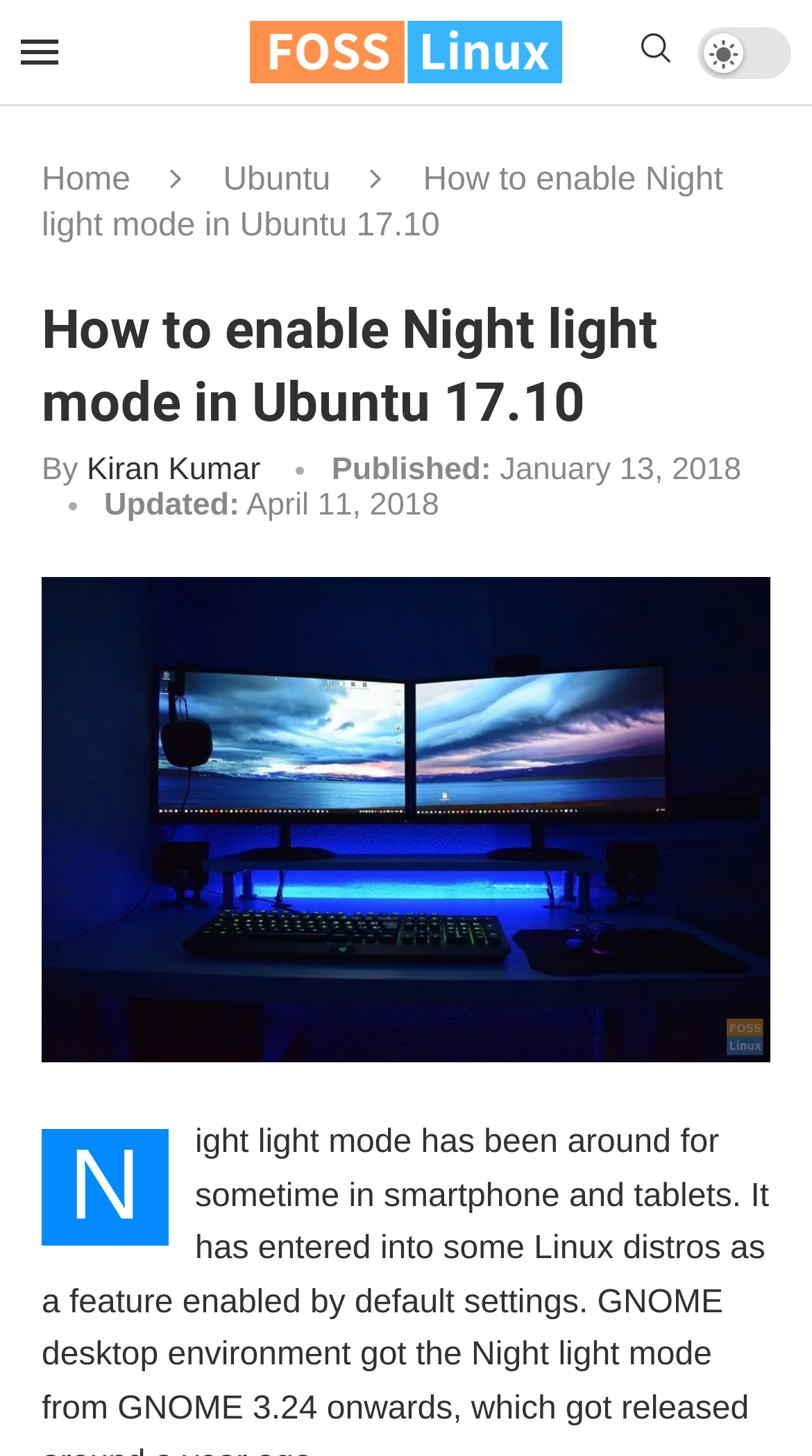Provide the bounding box coordinates for the specified HTML element described in this description: "Kiran Kumar". The coordinates should be four float numbers ranging from 0 to 1, in the format [left, top, right, bottom].

[0.107, 0.31, 0.321, 0.335]